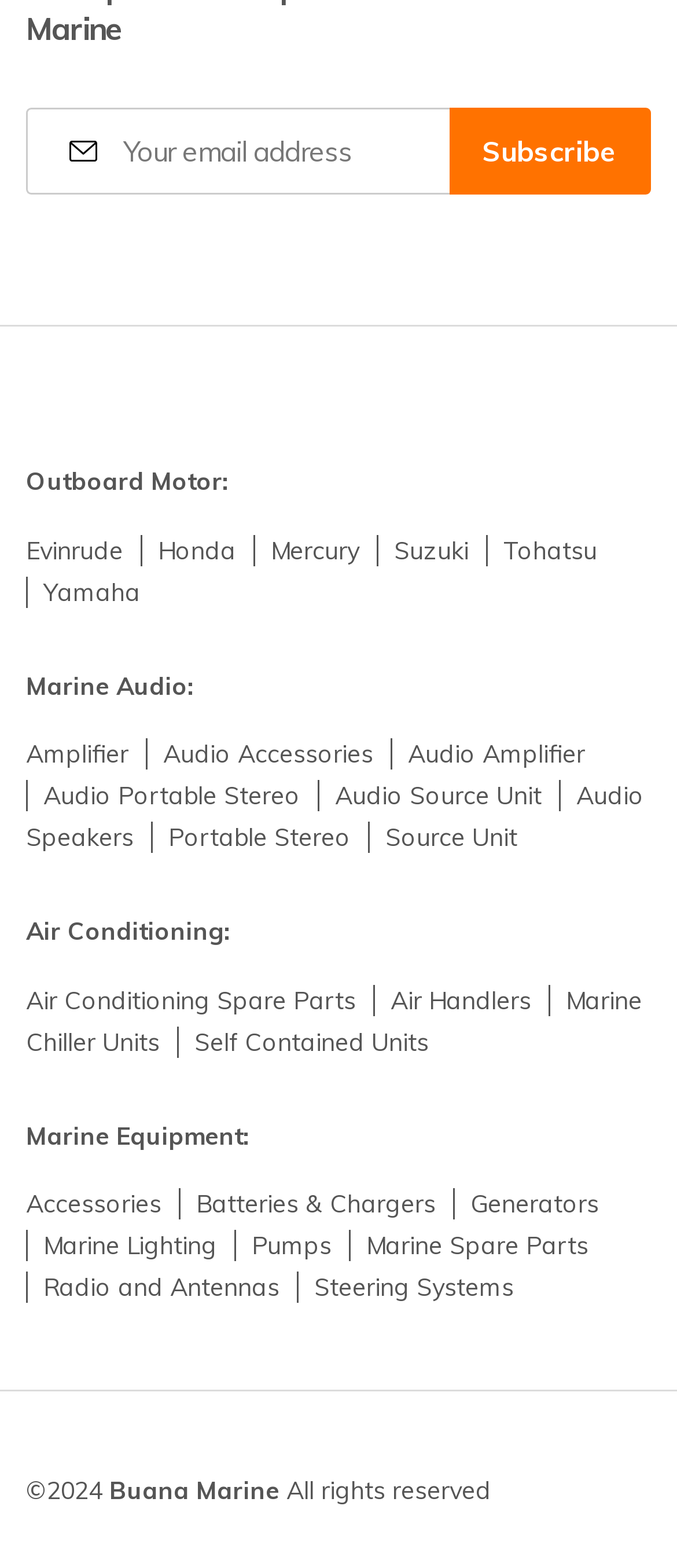What is the copyright year stated at the bottom of the page?
Answer the question with as much detail as possible.

The copyright year is stated at the bottom of the page, which can be found in the static text '©2024' located at coordinates [0.038, 0.941, 0.162, 0.961].